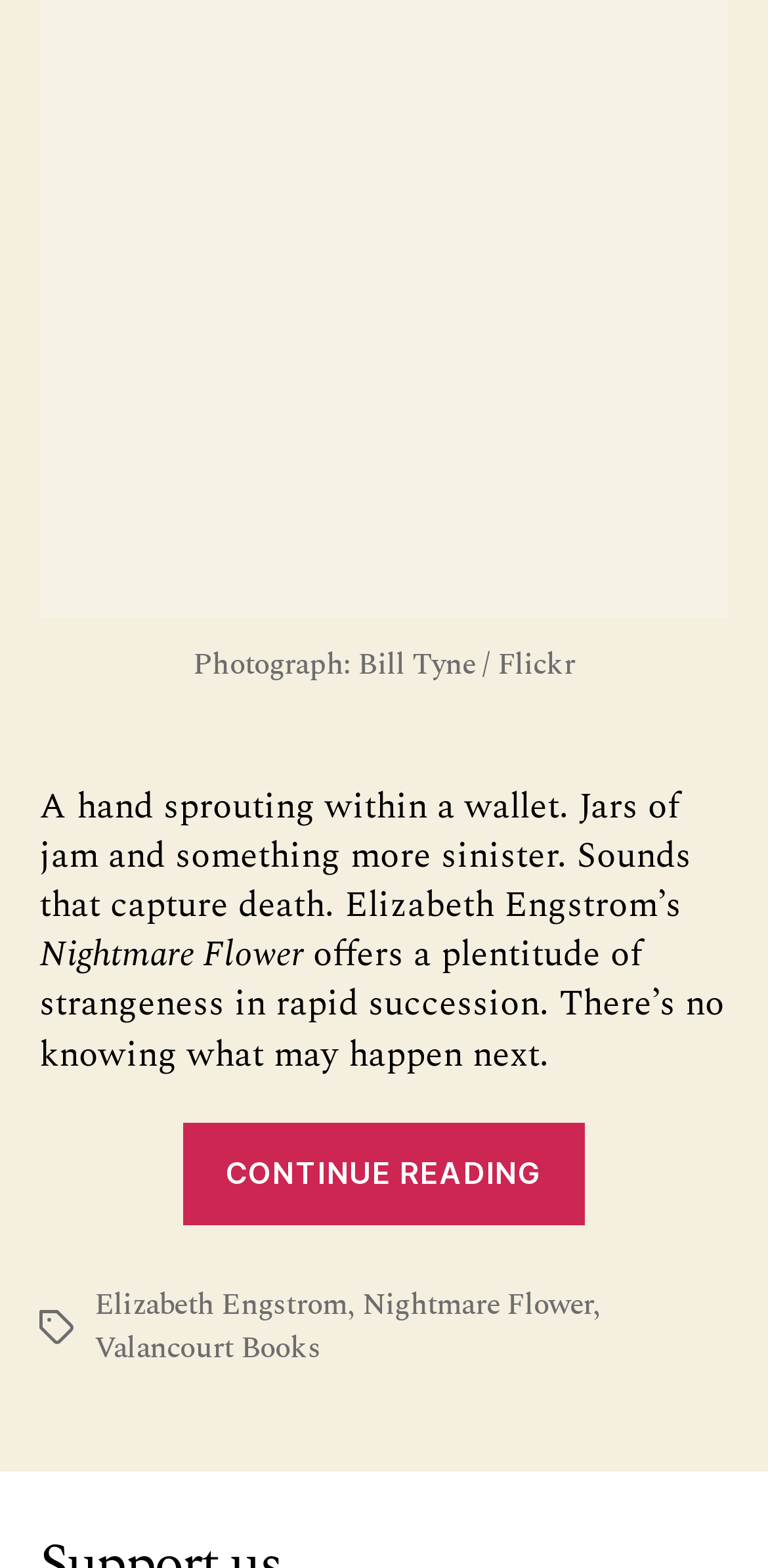Highlight the bounding box coordinates of the region I should click on to meet the following instruction: "Explore books by Valancourt Books".

[0.123, 0.846, 0.418, 0.875]